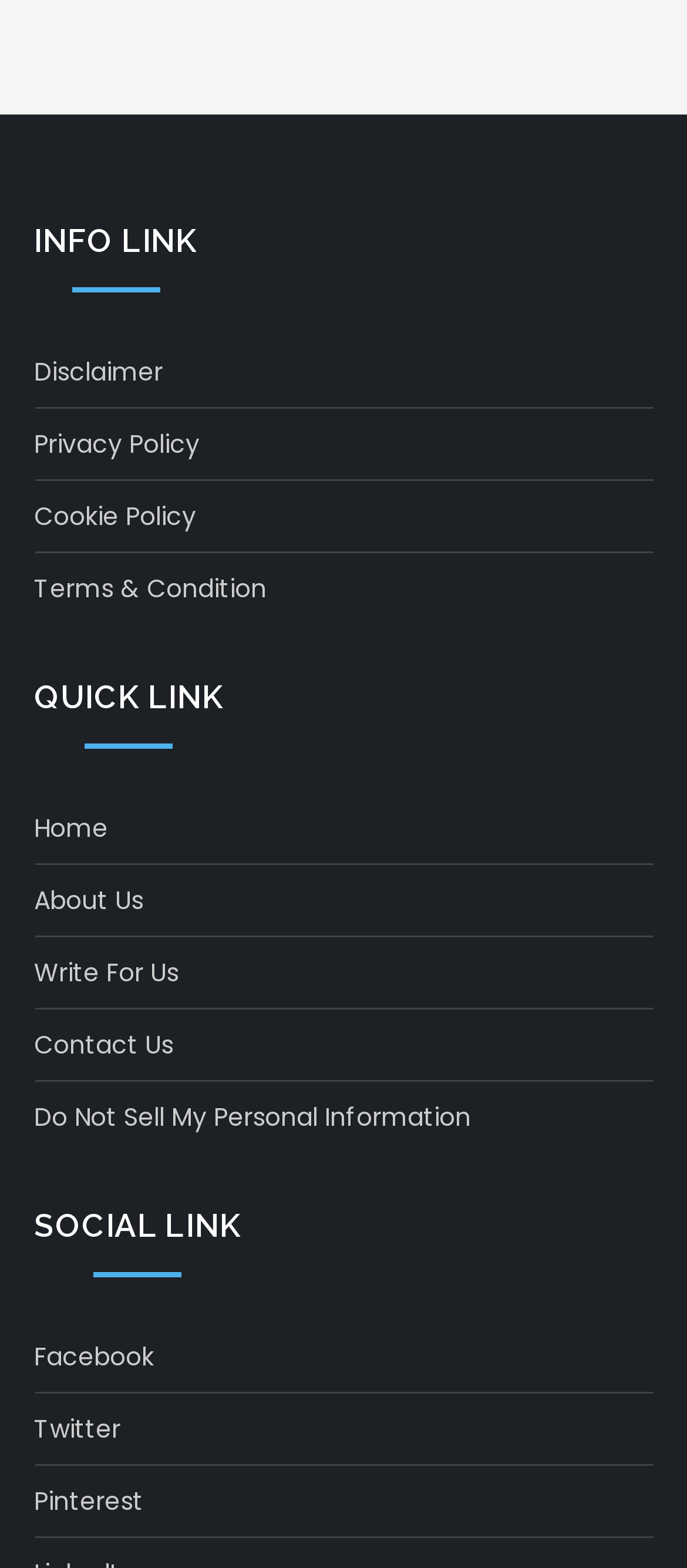Specify the bounding box coordinates of the area to click in order to execute this command: 'Contact us'. The coordinates should consist of four float numbers ranging from 0 to 1, and should be formatted as [left, top, right, bottom].

[0.05, 0.652, 0.253, 0.681]